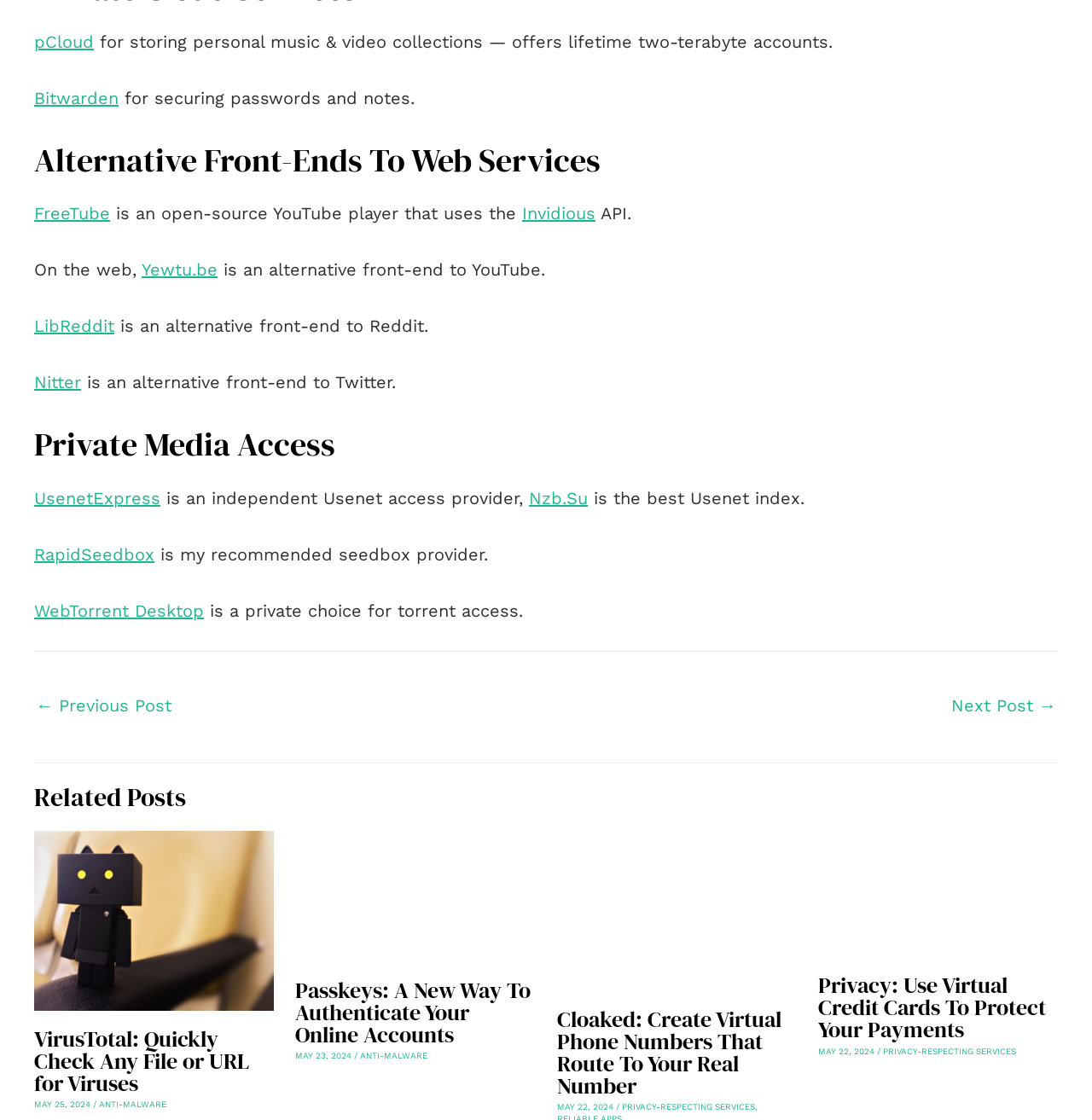Please determine the bounding box coordinates for the UI element described here. Use the format (top-left x, top-left y, bottom-right x, bottom-right y) with values bounded between 0 and 1: Anti-Malware

[0.091, 0.982, 0.152, 0.99]